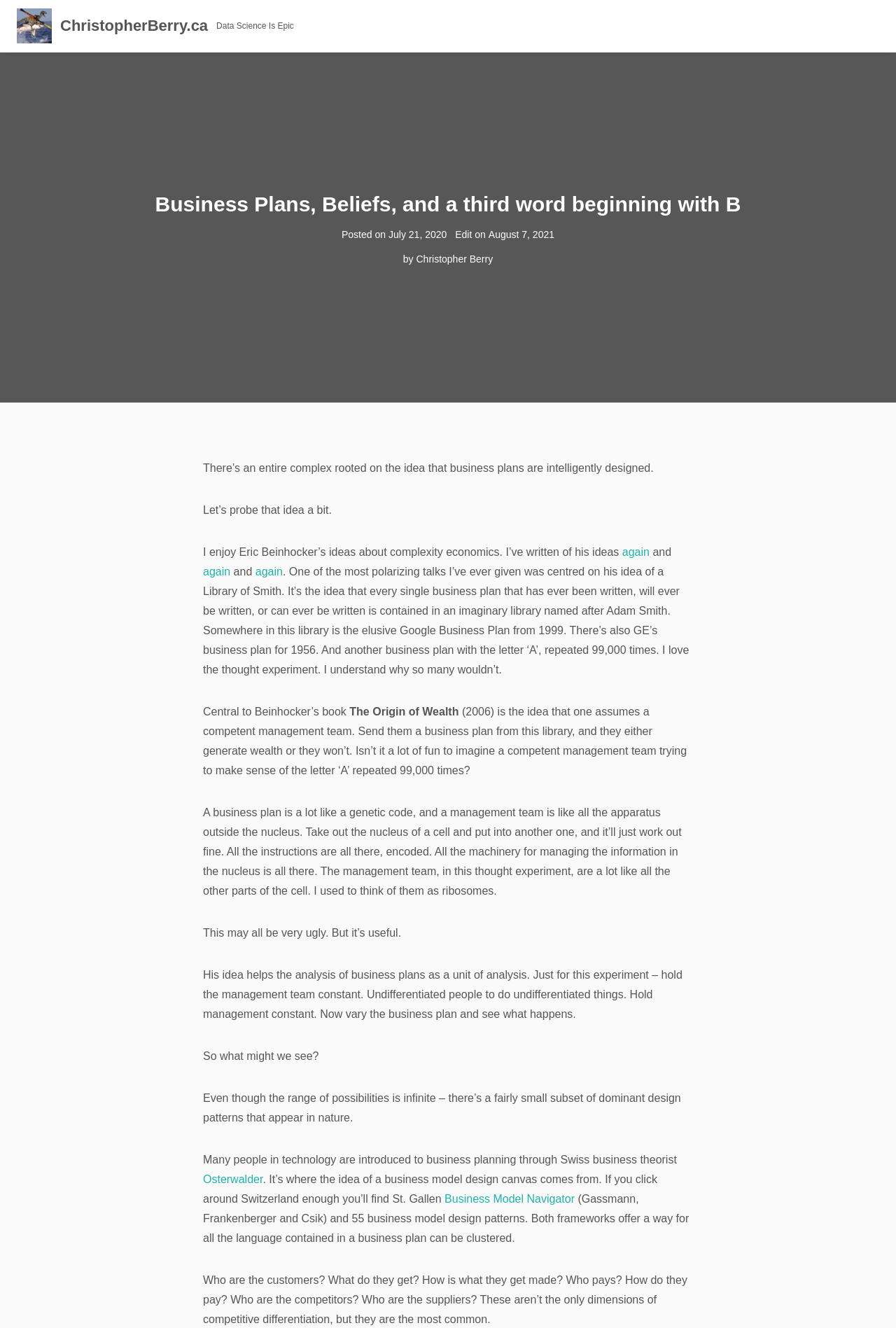Locate the primary headline on the webpage and provide its text.

Business Plans, Beliefs, and a third word beginning with B